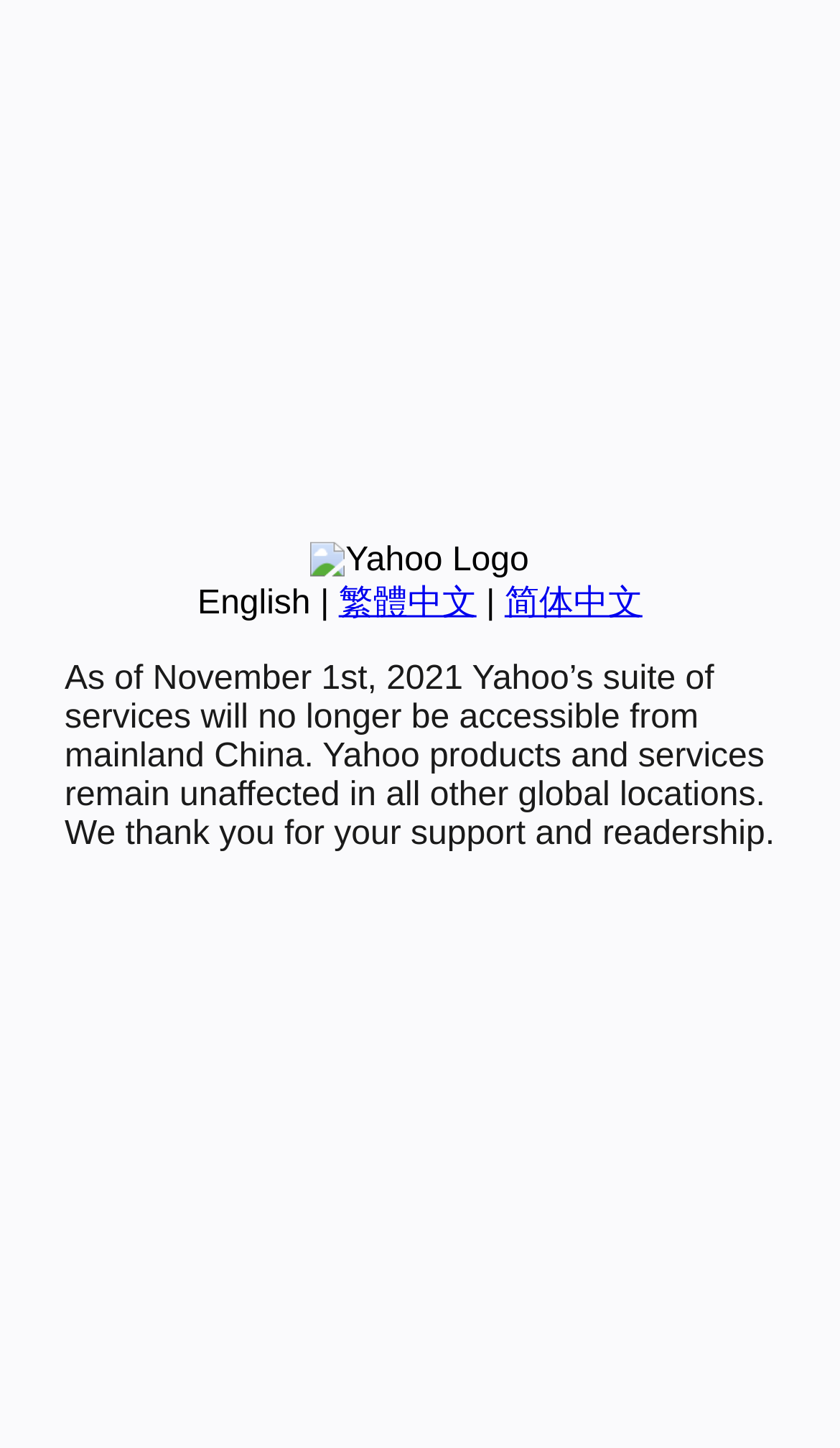Determine the bounding box coordinates for the UI element matching this description: "繁體中文".

[0.403, 0.404, 0.567, 0.429]